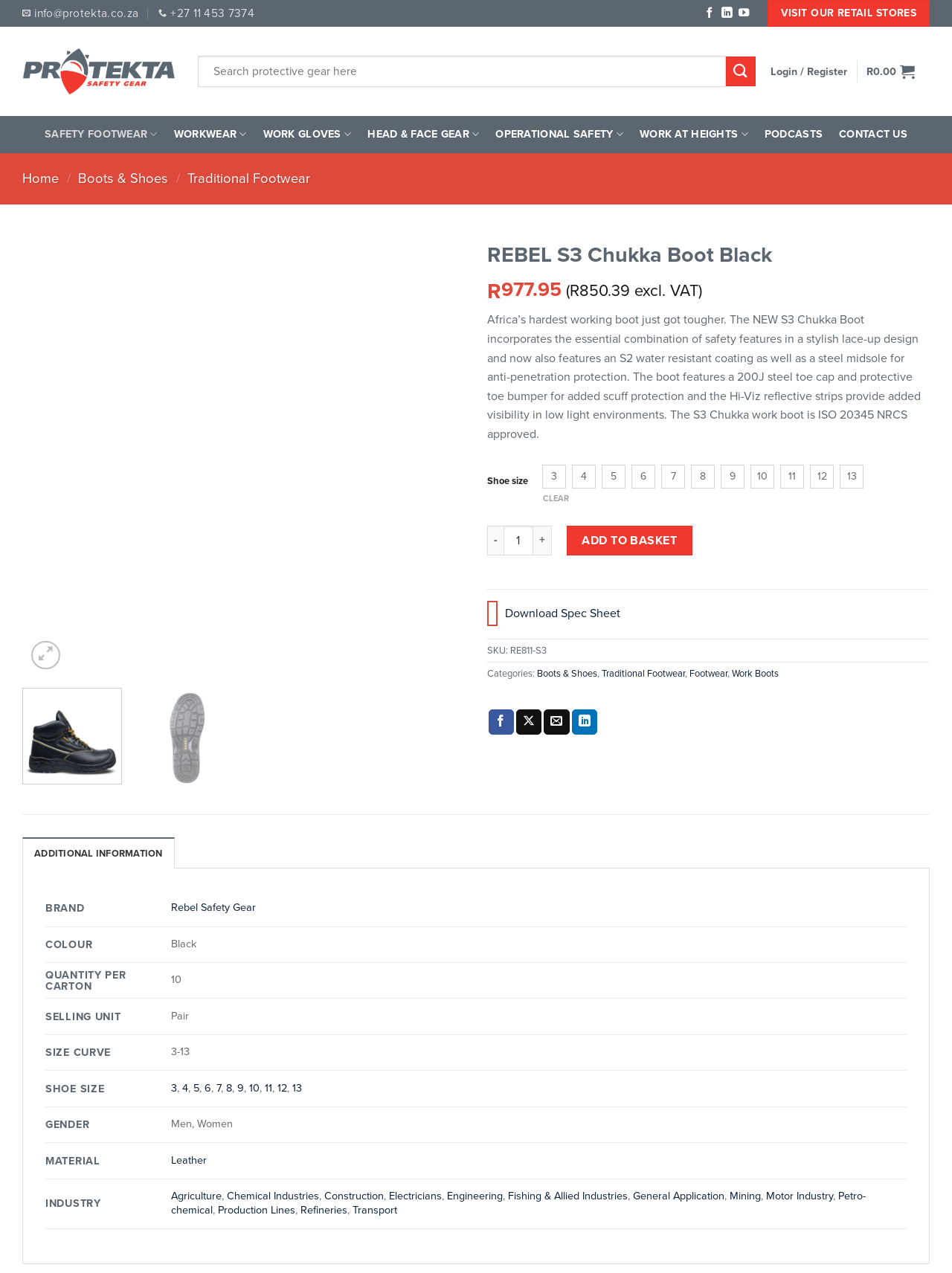Bounding box coordinates should be in the format (top-left x, top-left y, bottom-right x, bottom-right y) and all values should be floating point numbers between 0 and 1. Determine the bounding box coordinate for the UI element described as: parent_node: INFORMATION aria-label="Go to top"

[0.953, 0.72, 0.983, 0.743]